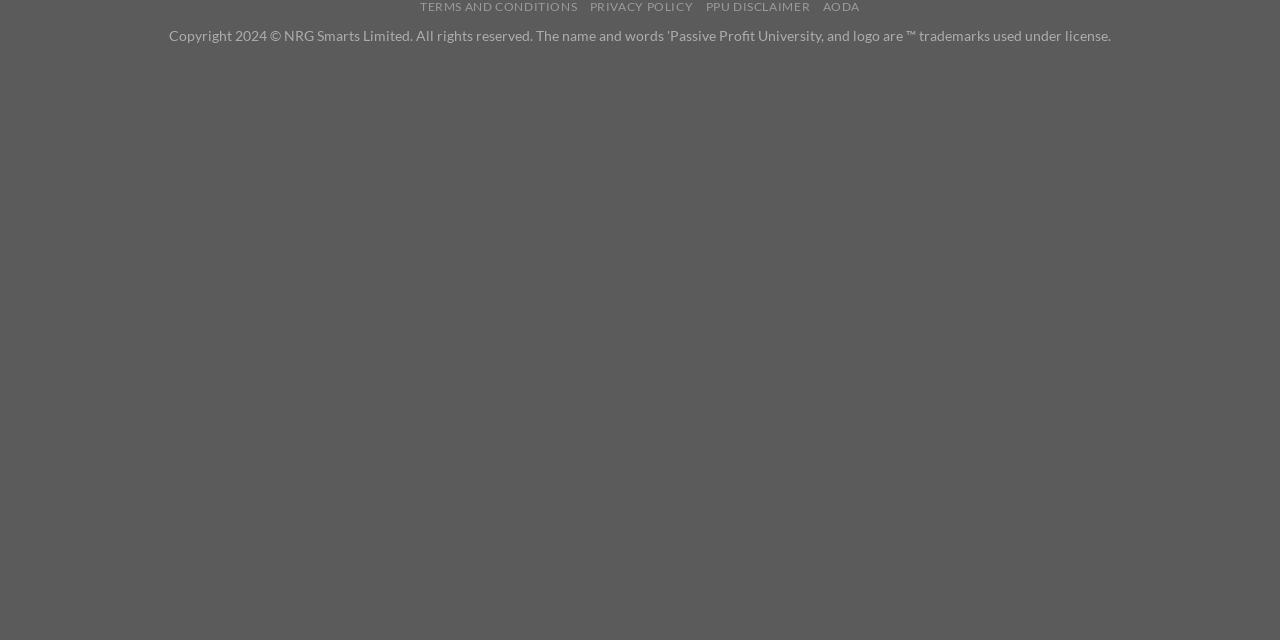Locate the bounding box of the UI element described by: "parent_node: PPU DISCLAIMER" in the given webpage screenshot.

[0.953, 0.926, 0.983, 0.987]